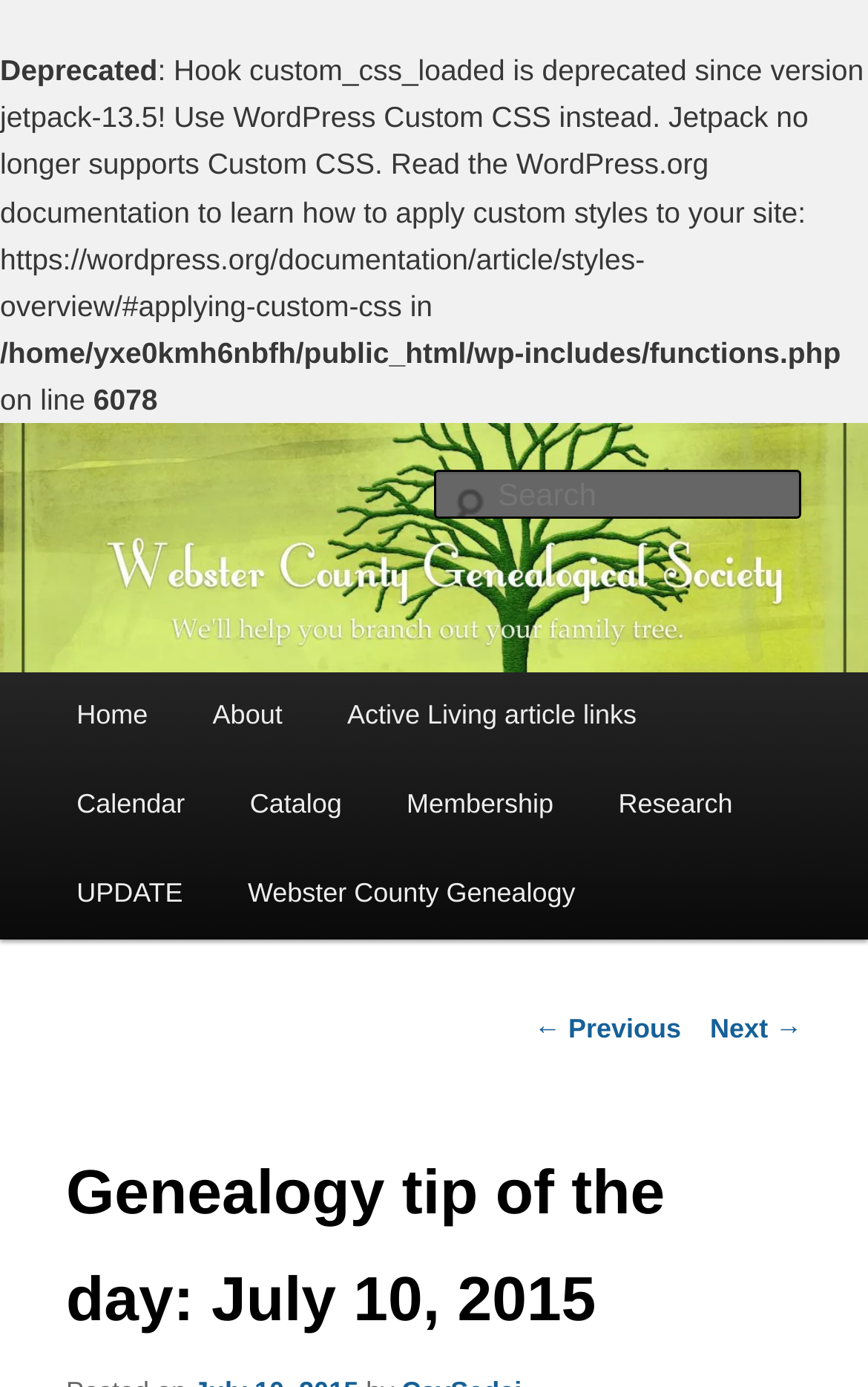What is the name of the genealogical society?
Using the image, answer in one word or phrase.

Webster County Genealogical Society